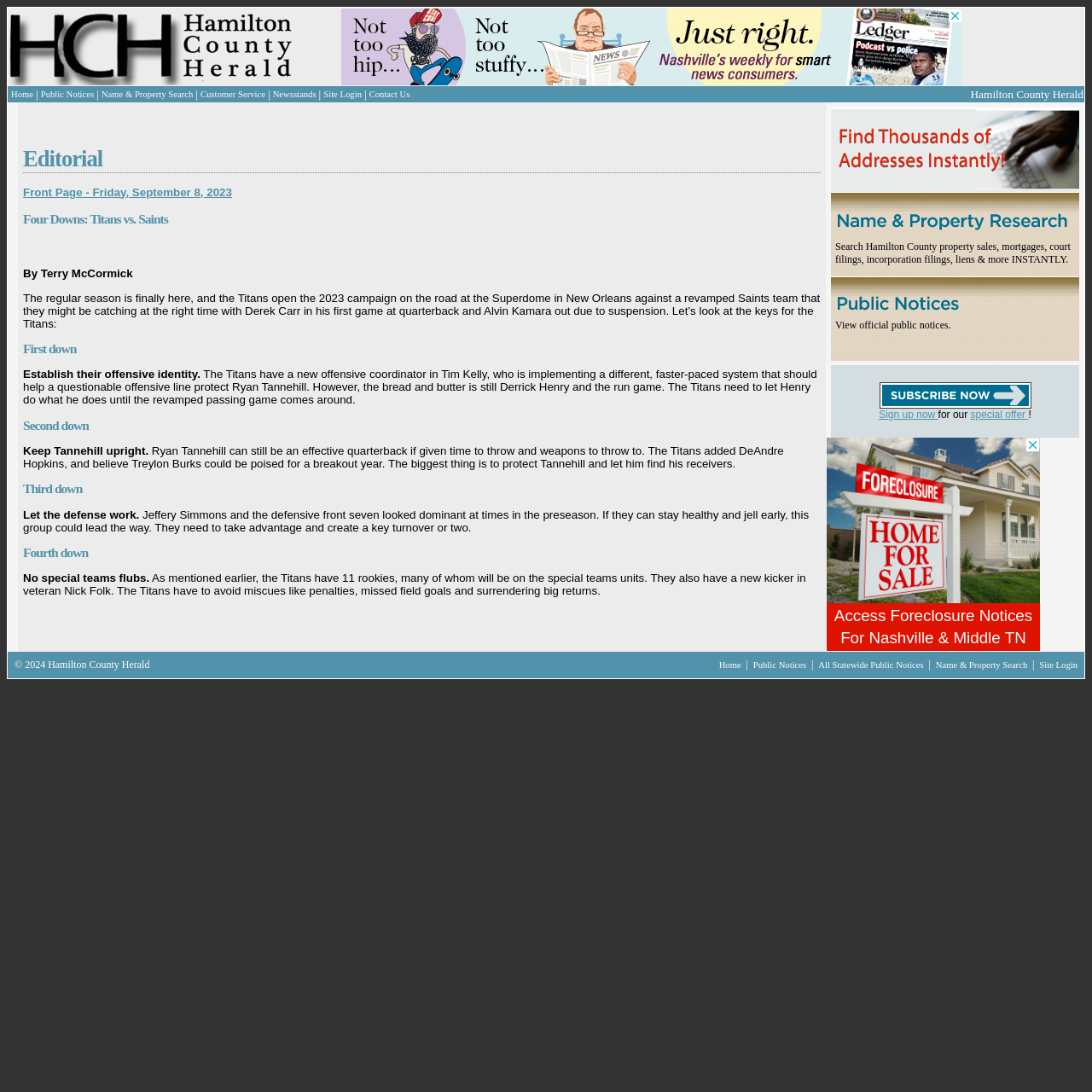Give a one-word or short-phrase answer to the following question: 
What can be searched on this website?

Property sales, mortgages, etc.